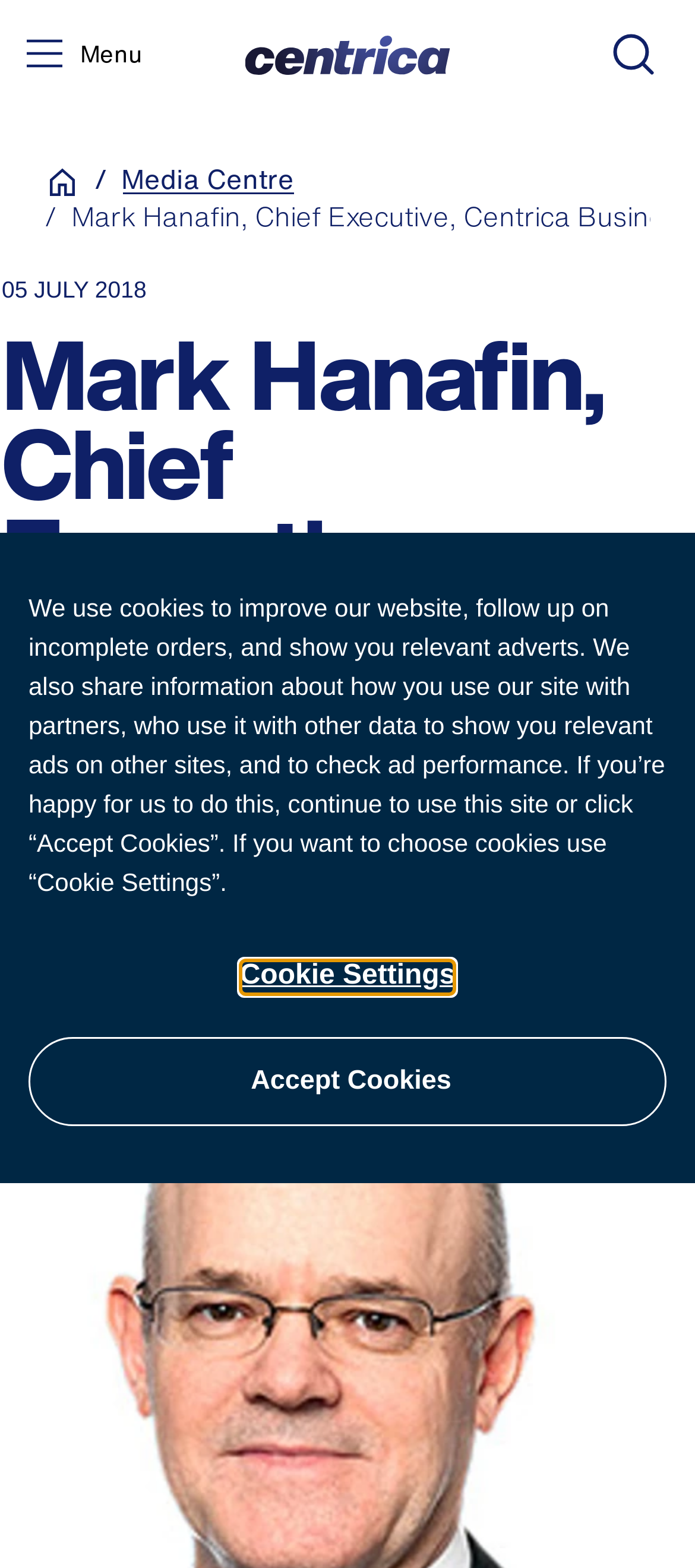Identify the bounding box coordinates of the clickable region required to complete the instruction: "View news dated 05 JULY 2018". The coordinates should be given as four float numbers within the range of 0 and 1, i.e., [left, top, right, bottom].

[0.003, 0.176, 0.211, 0.193]